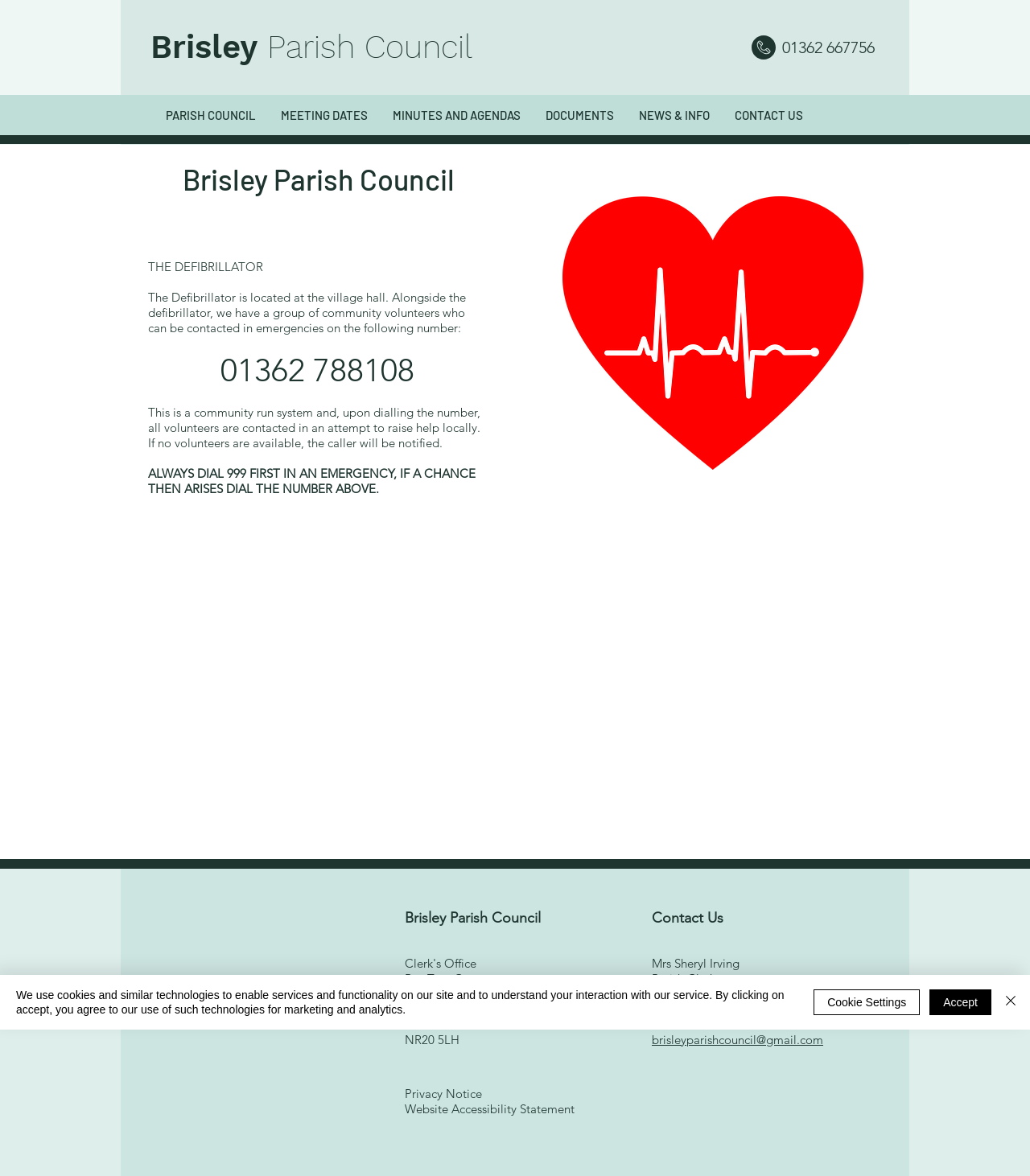Find and specify the bounding box coordinates that correspond to the clickable region for the instruction: "Contact the Parish Clerk".

[0.633, 0.813, 0.718, 0.826]